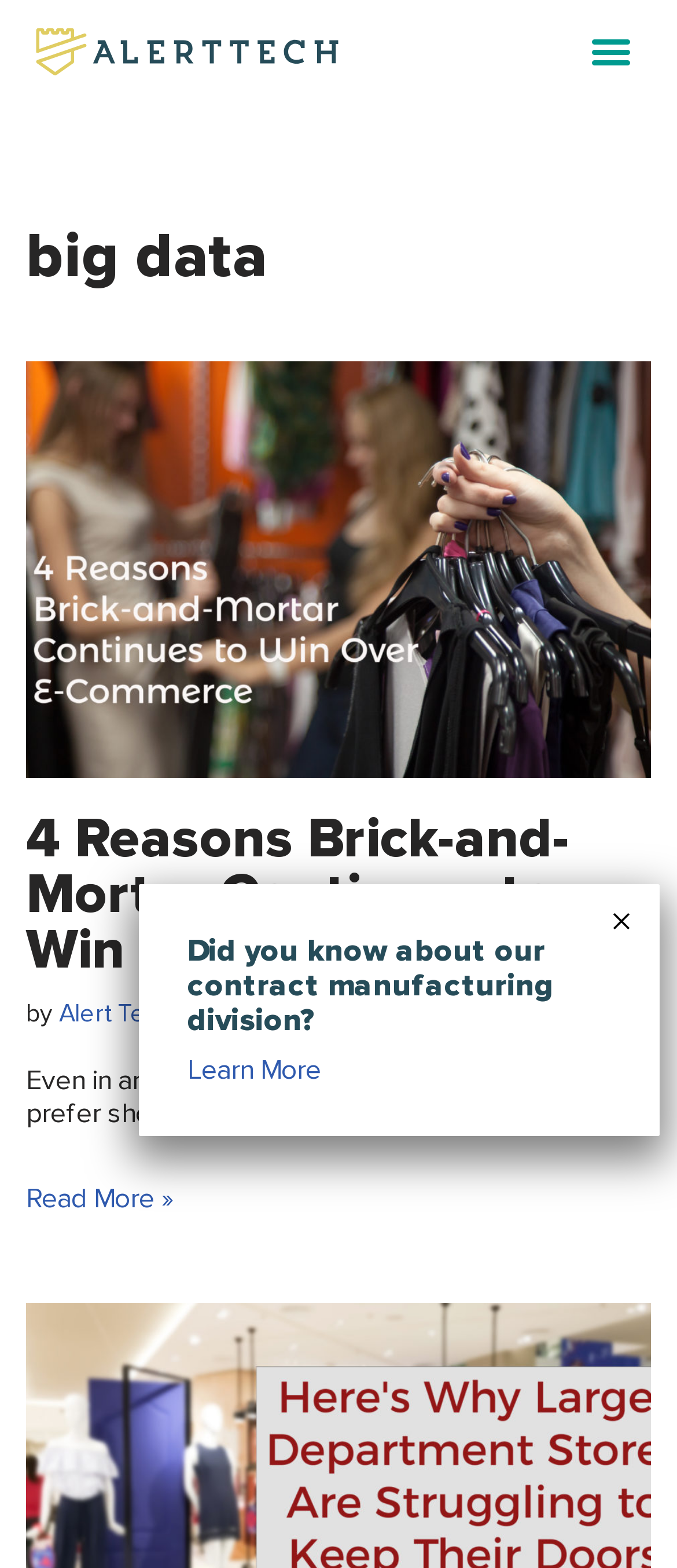From the element description: "Learn More", extract the bounding box coordinates of the UI element. The coordinates should be expressed as four float numbers between 0 and 1, in the order [left, top, right, bottom].

[0.277, 0.671, 0.474, 0.694]